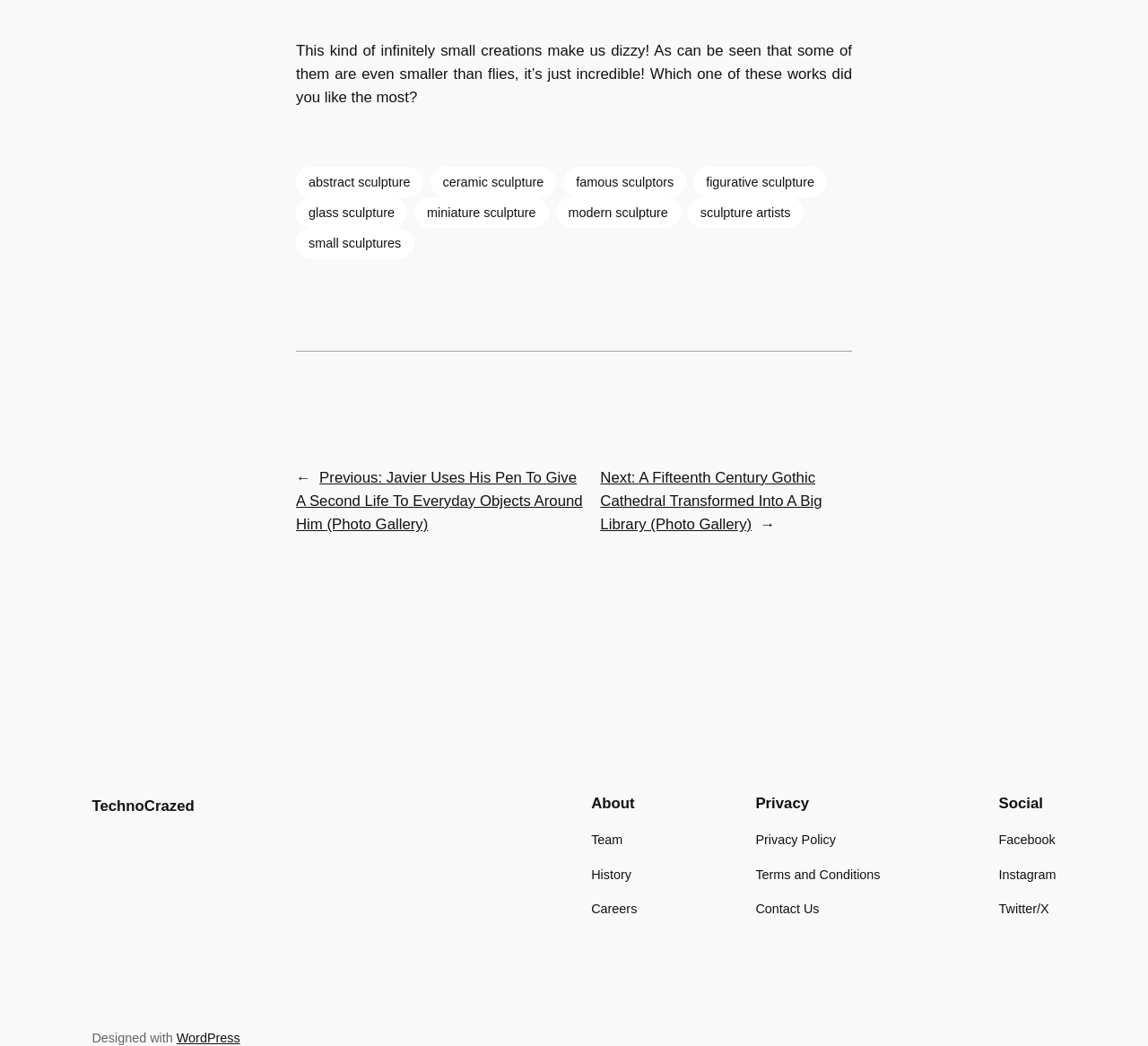How many navigation sections are there?
Use the image to give a comprehensive and detailed response to the question.

There are four navigation sections: 'Posts', 'About', 'Privacy', and 'Social Media'. These sections can be identified by their headings and the links underneath them.